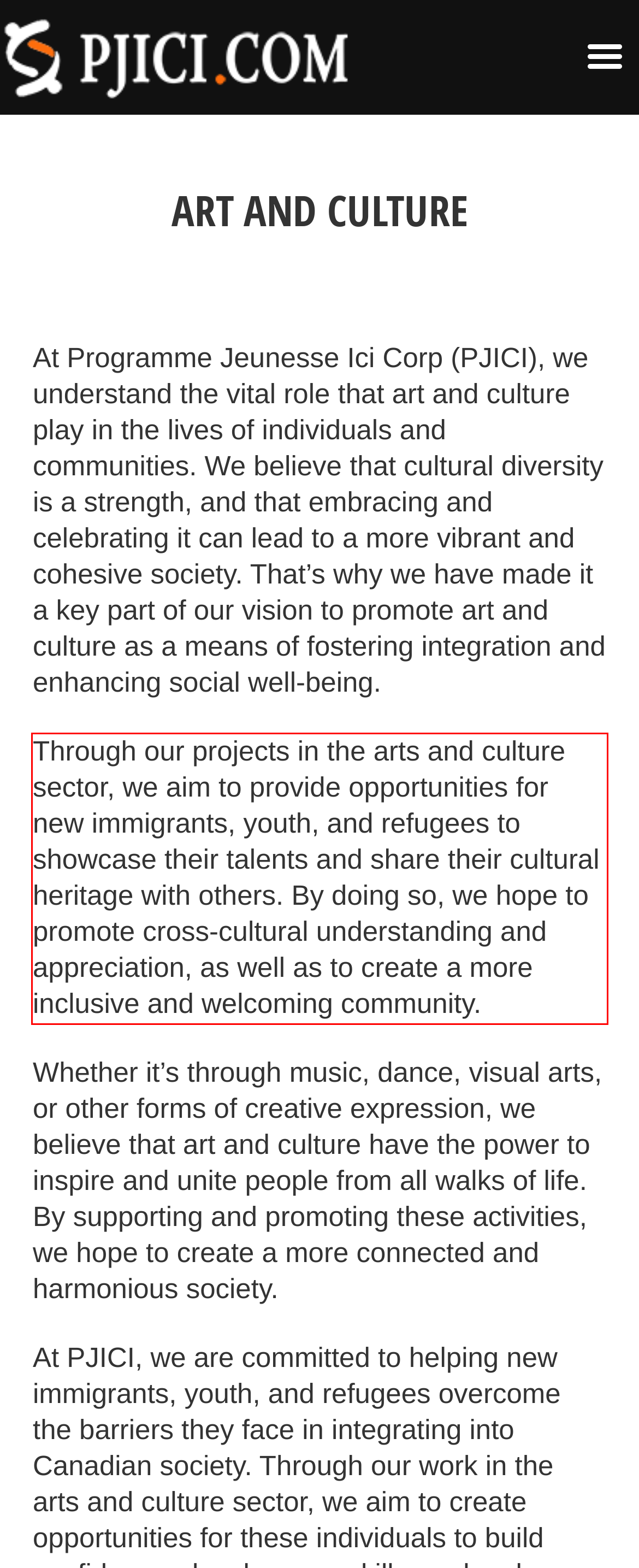In the screenshot of the webpage, find the red bounding box and perform OCR to obtain the text content restricted within this red bounding box.

Through our projects in the arts and culture sector, we aim to provide opportunities for new immigrants, youth, and refugees to showcase their talents and share their cultural heritage with others. By doing so, we hope to promote cross-cultural understanding and appreciation, as well as to create a more inclusive and welcoming community.